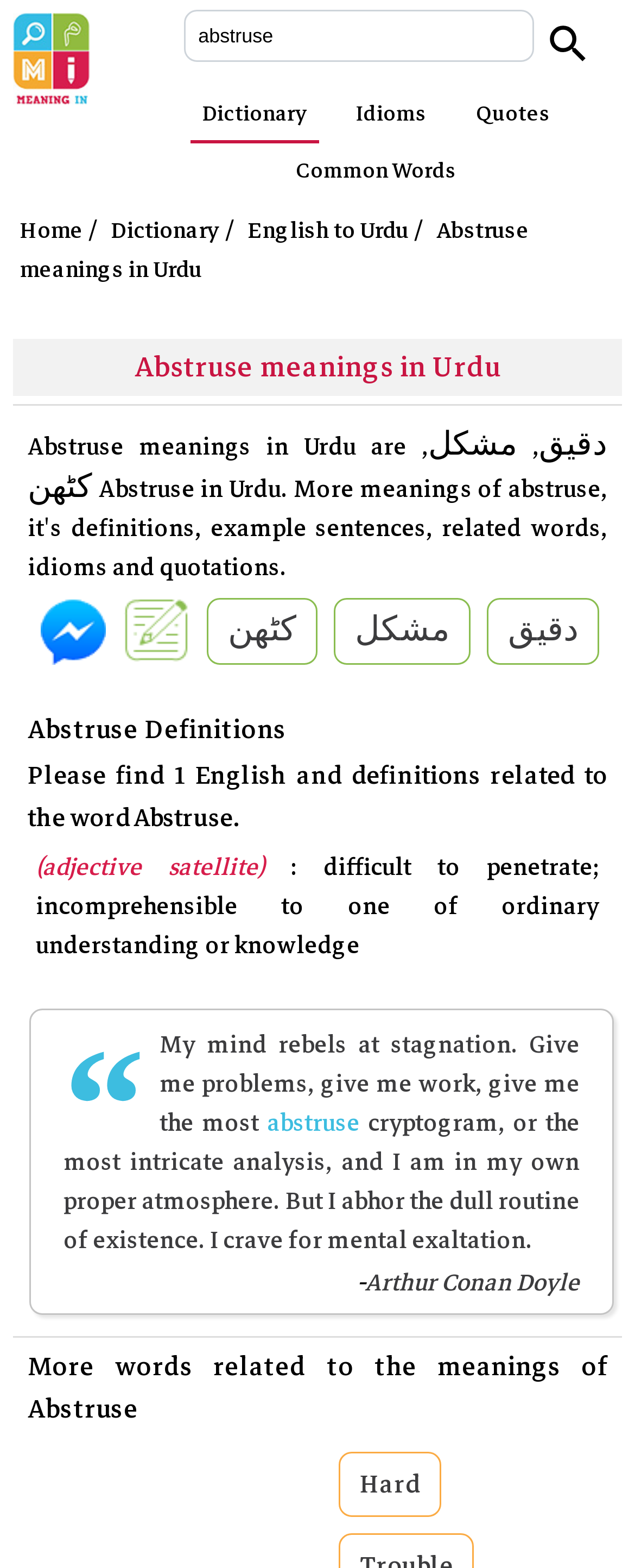Based on the image, please respond to the question with as much detail as possible:
How many definitions are provided for the word Abstruse?

The webpage provides one definition for the word Abstruse, which is 'difficult to penetrate; incomprehensible to one of ordinary understanding or knowledge'. This definition is listed under the heading 'Abstruse Definitions'.